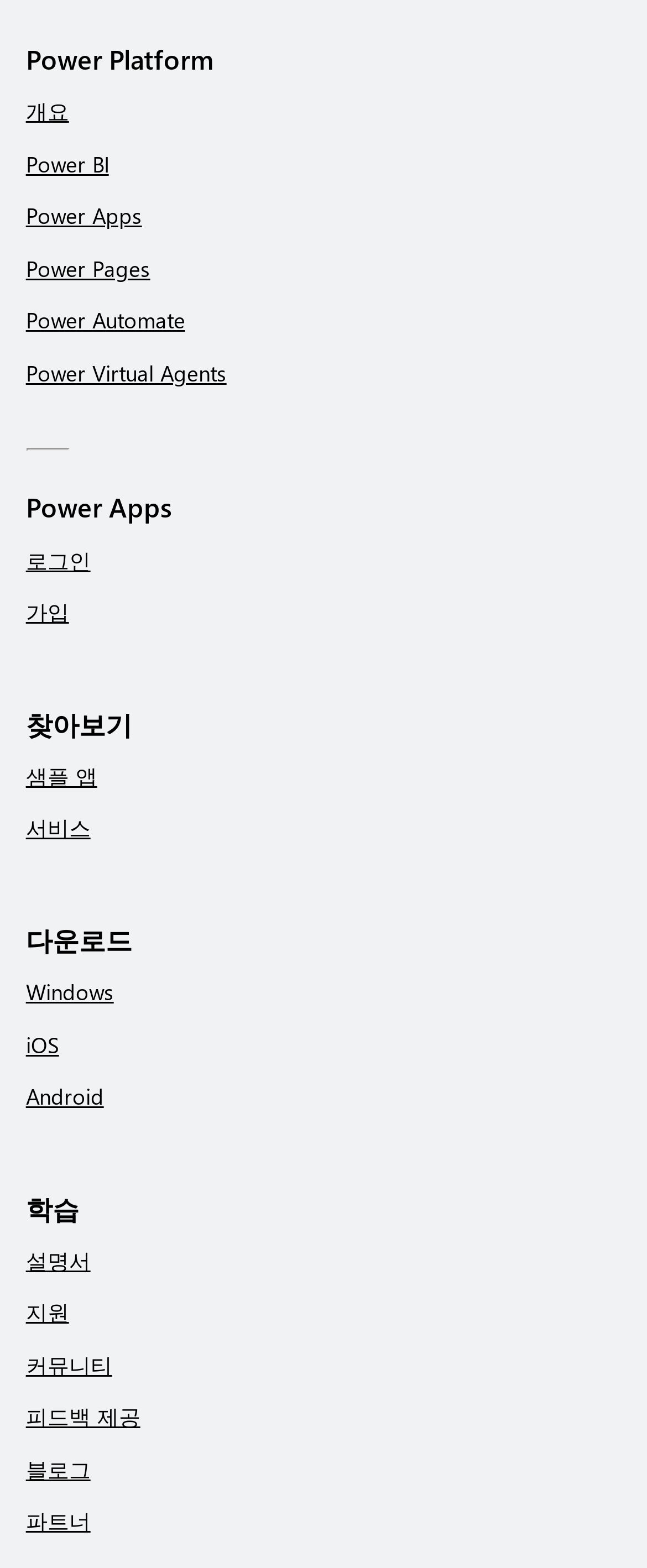How many learning resources are available?
Look at the image and answer the question with a single word or phrase.

5